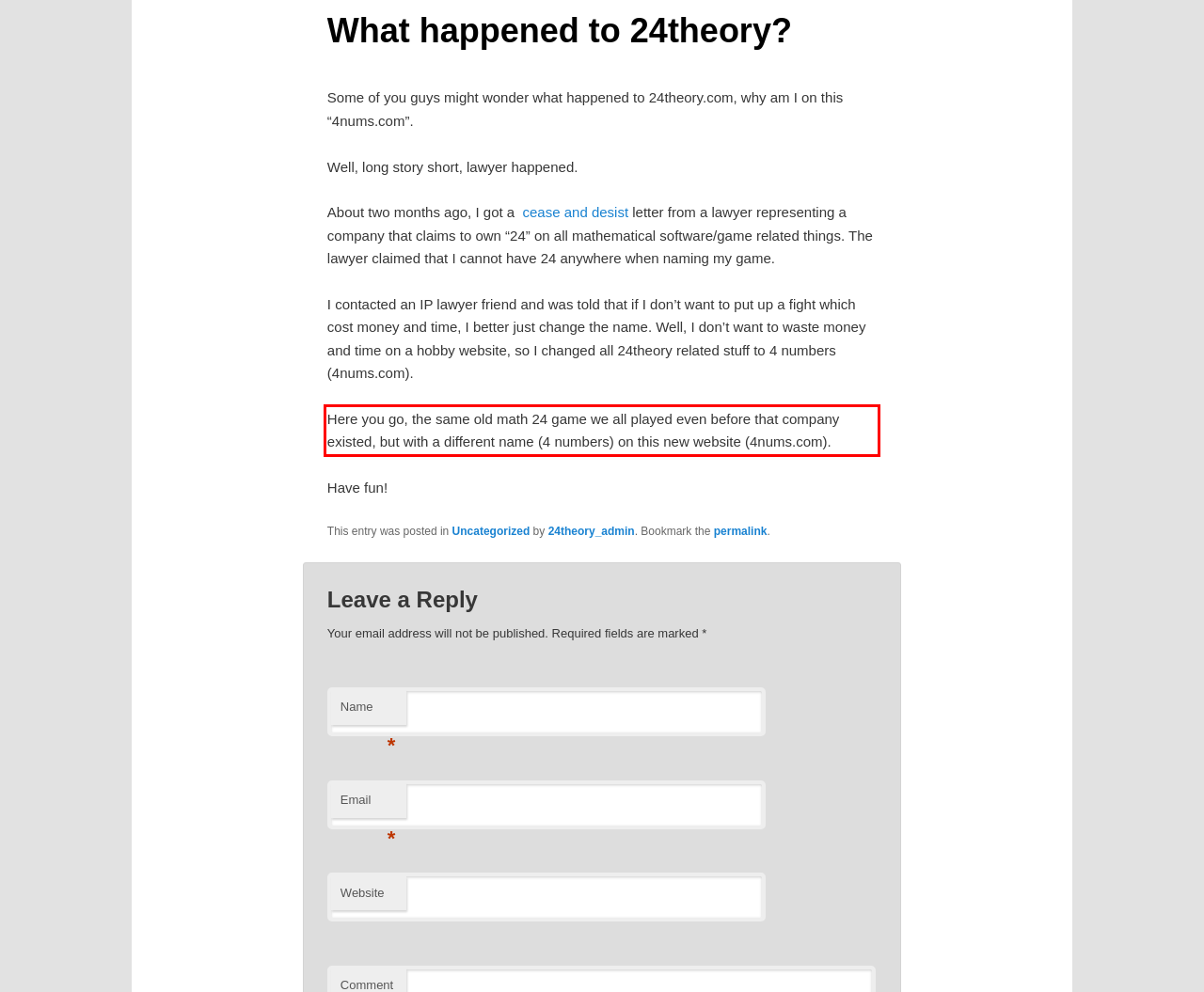Examine the screenshot of the webpage, locate the red bounding box, and perform OCR to extract the text contained within it.

Here you go, the same old math 24 game we all played even before that company existed, but with a different name (4 numbers) on this new website (4nums.com).